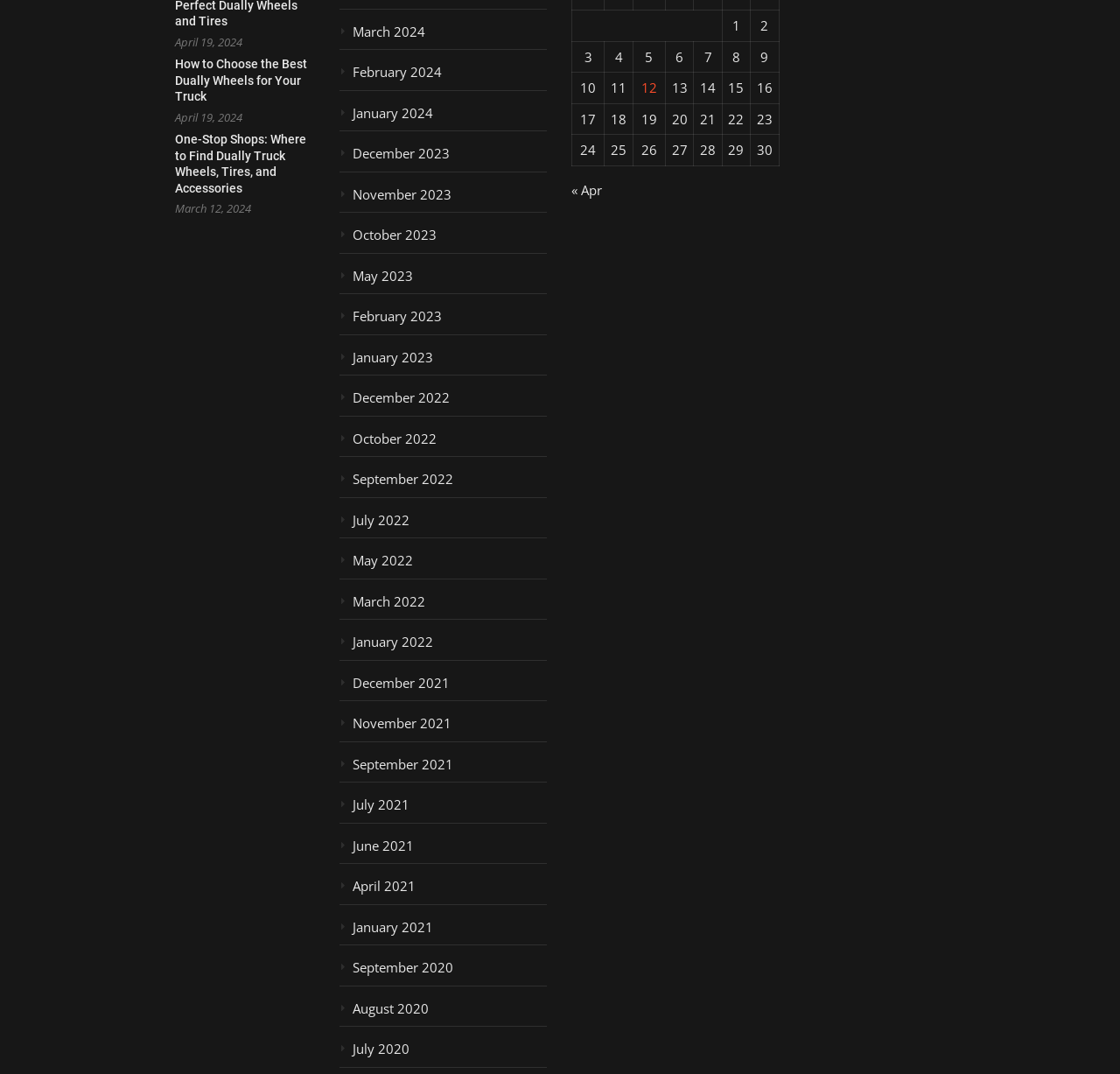Identify the bounding box coordinates of the clickable region required to complete the instruction: "View articles from March 2024". The coordinates should be given as four float numbers within the range of 0 and 1, i.e., [left, top, right, bottom].

[0.303, 0.022, 0.488, 0.047]